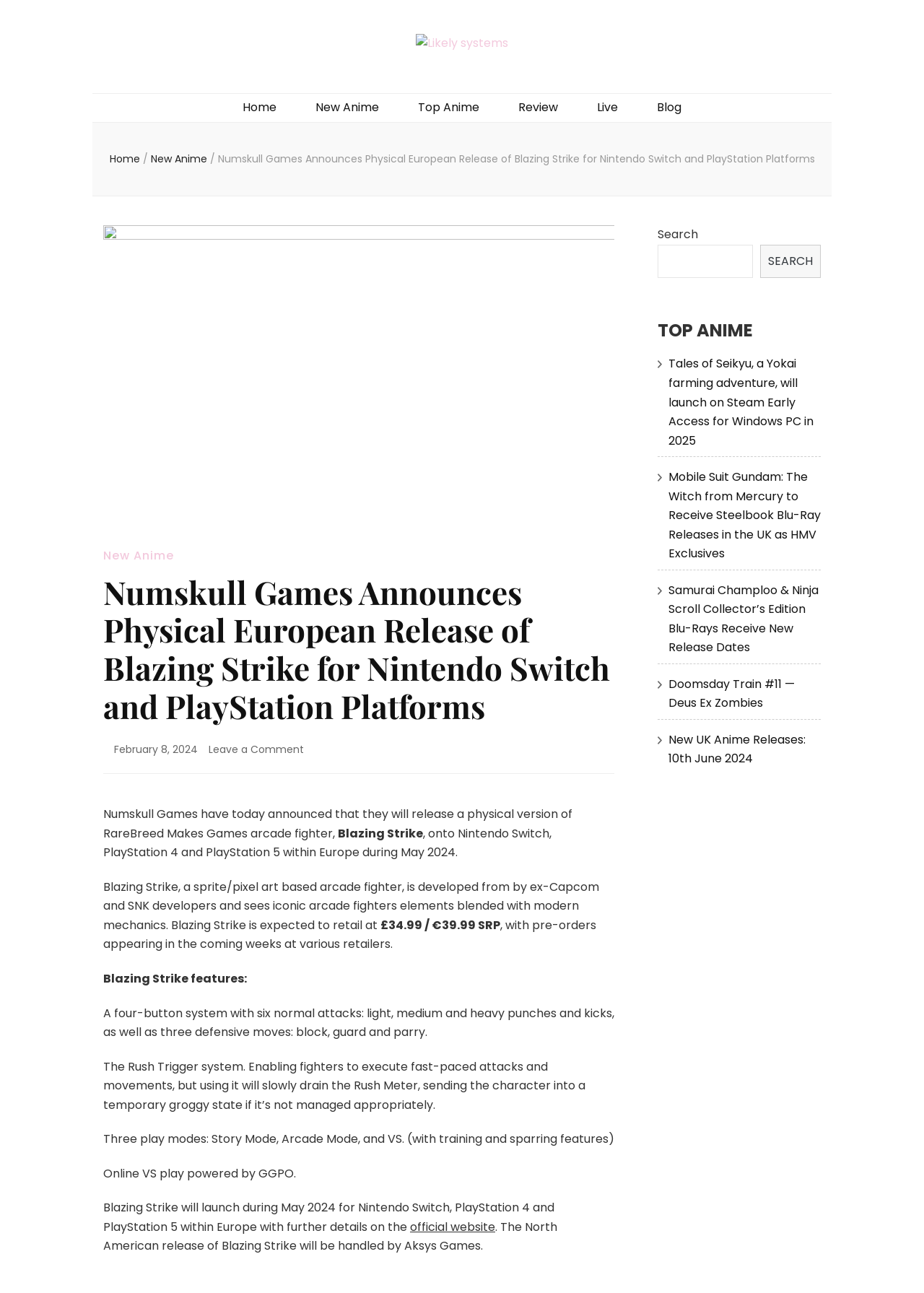Please identify the bounding box coordinates of the area that needs to be clicked to follow this instruction: "Call the phone number".

None